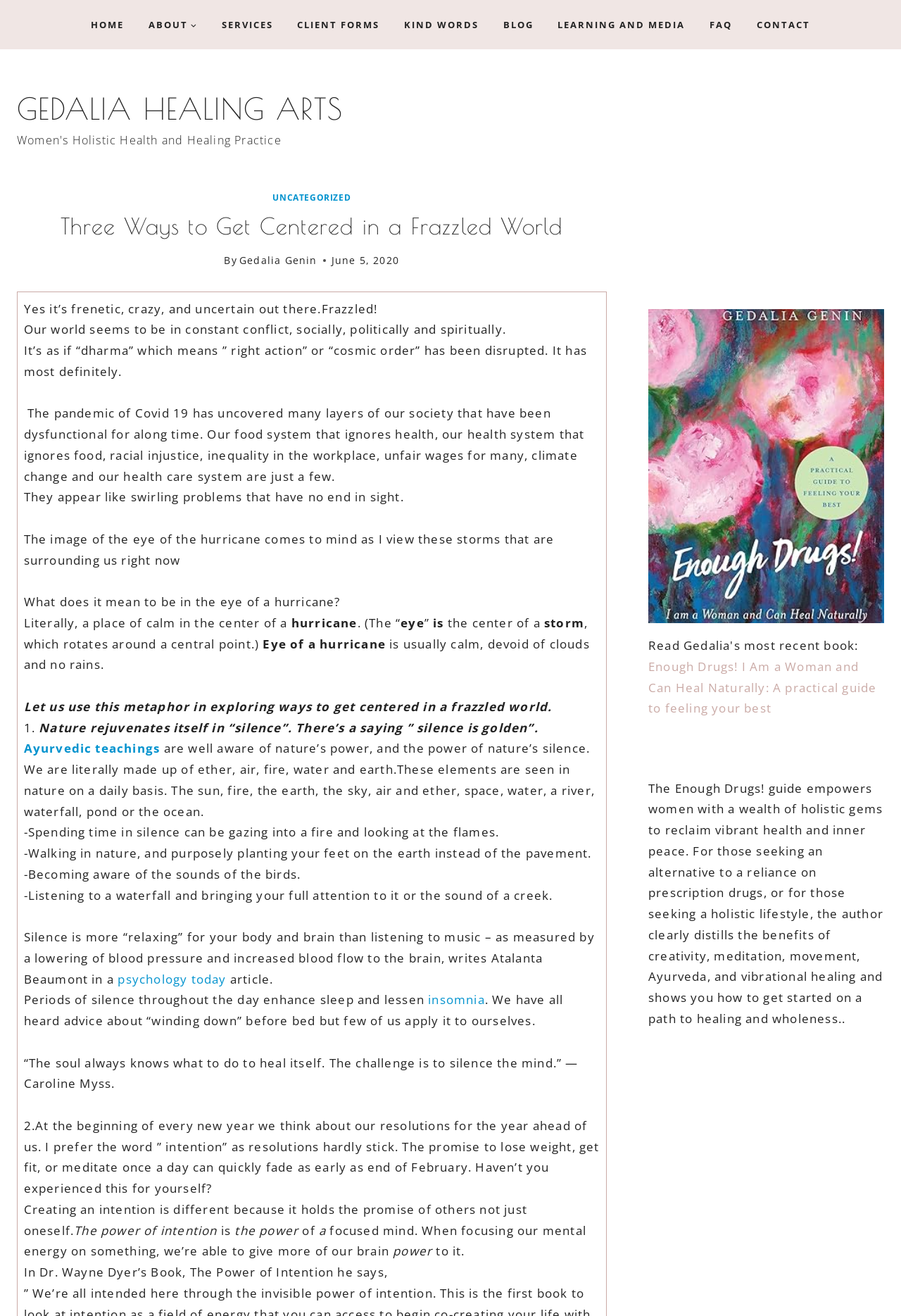From the element description Blog, predict the bounding box coordinates of the UI element. The coordinates must be specified in the format (top-left x, top-left y, bottom-right x, bottom-right y) and should be within the 0 to 1 range.

[0.545, 0.008, 0.605, 0.029]